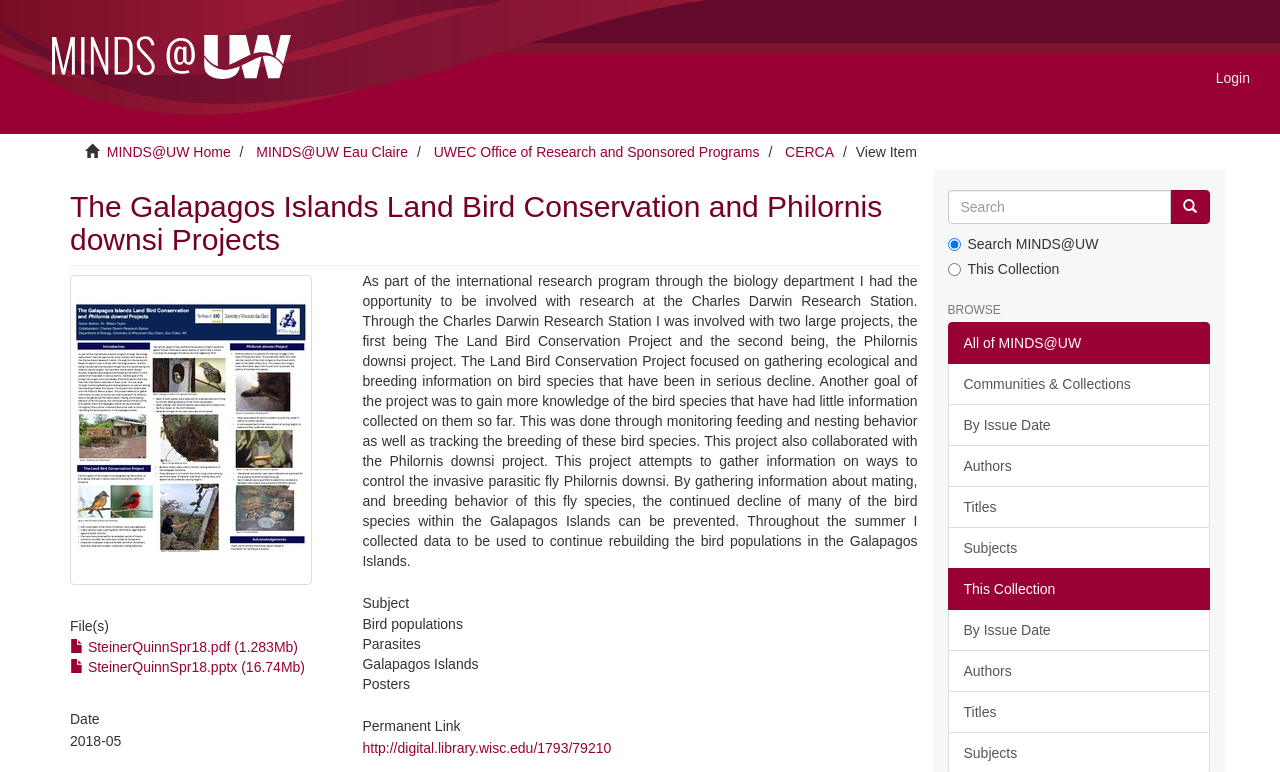What is the date of the research project?
Examine the image closely and answer the question with as much detail as possible.

According to the webpage content, the date of the research project is mentioned as '2018-05', which is the date when the research was conducted.